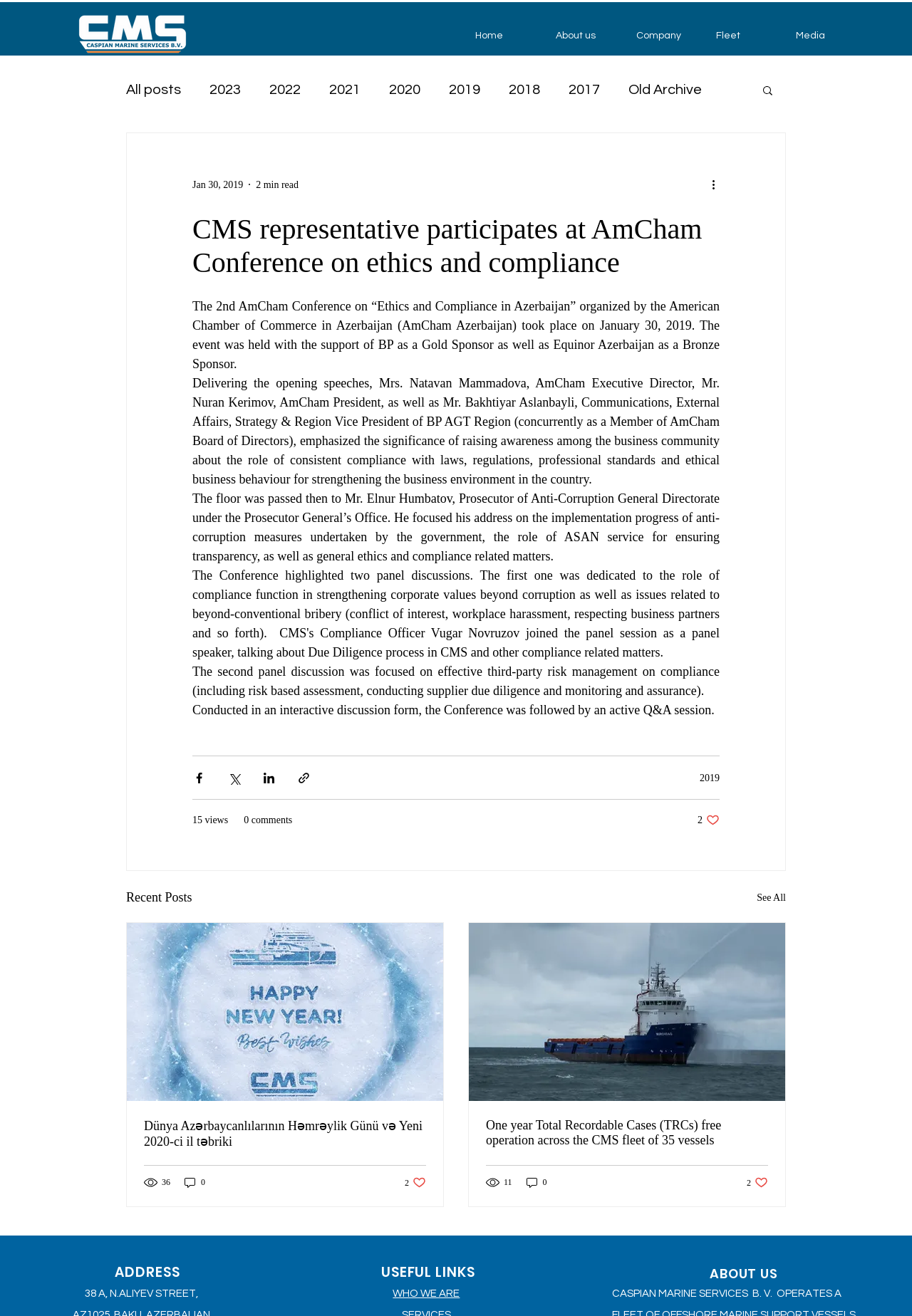Specify the bounding box coordinates for the region that must be clicked to perform the given instruction: "Read the article about AmCham Conference on ethics and compliance".

[0.211, 0.161, 0.789, 0.212]